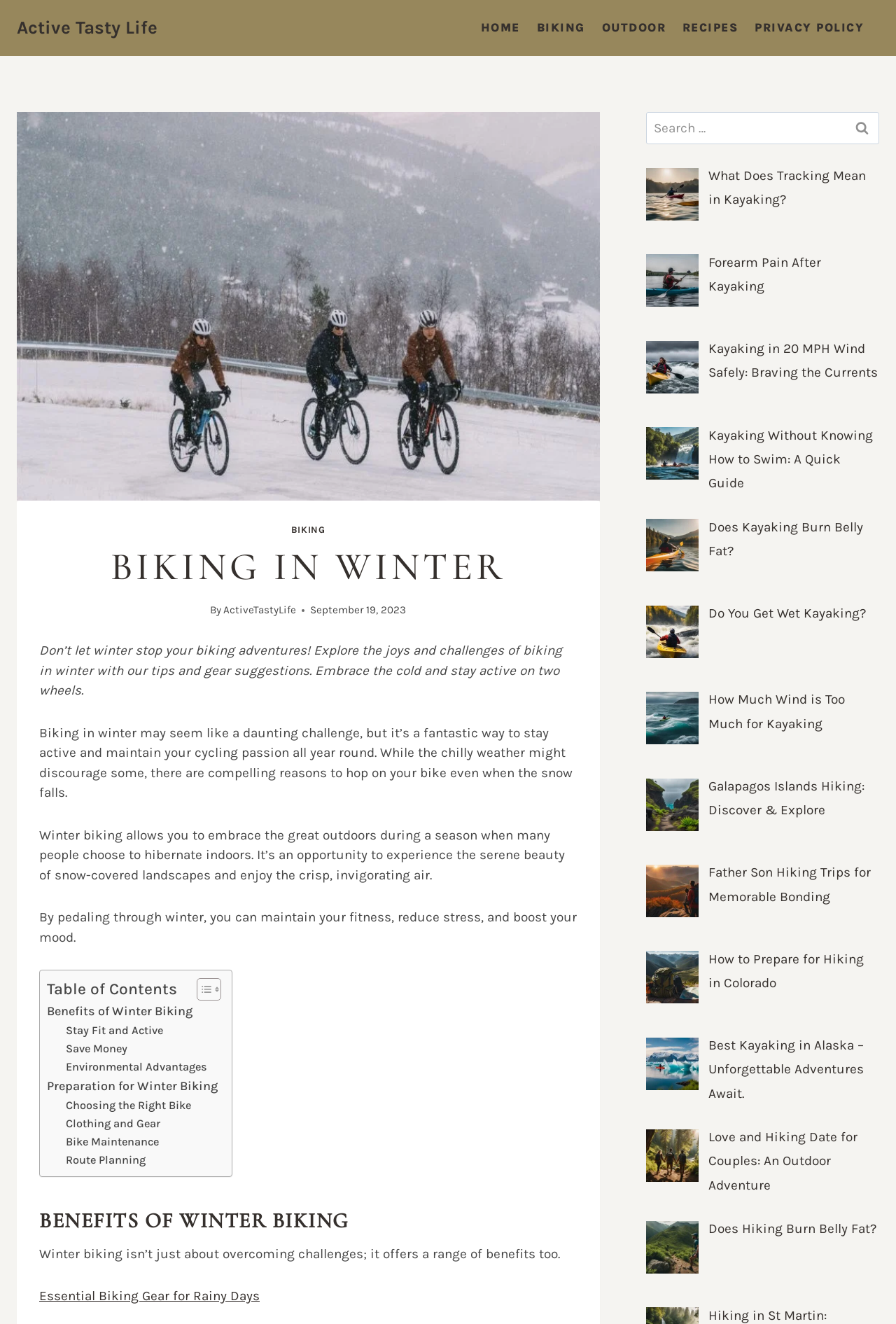Use one word or a short phrase to answer the question provided: 
What is the purpose of the 'Table of Contents' section?

To navigate the webpage